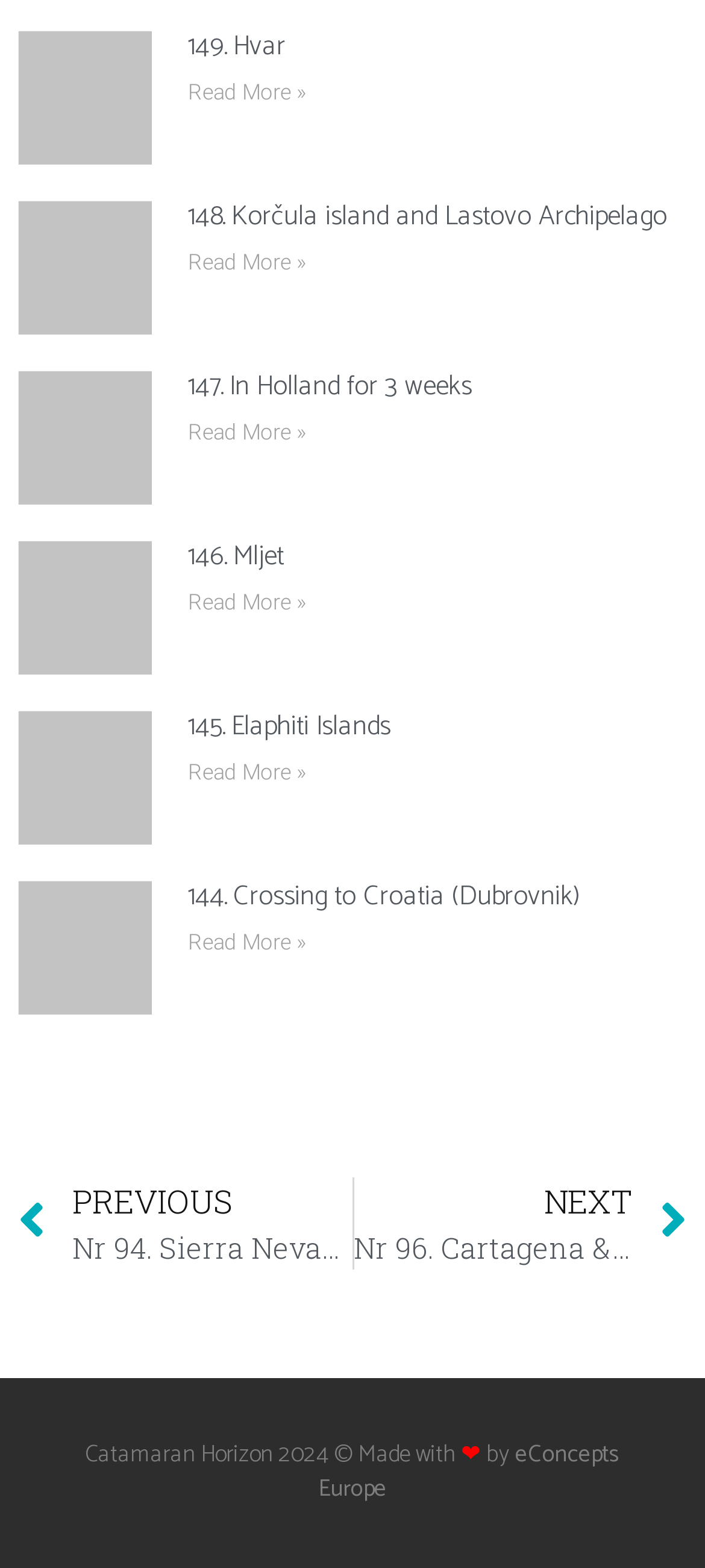Kindly determine the bounding box coordinates of the area that needs to be clicked to fulfill this instruction: "Read more about 149. Hvar".

[0.267, 0.051, 0.433, 0.067]